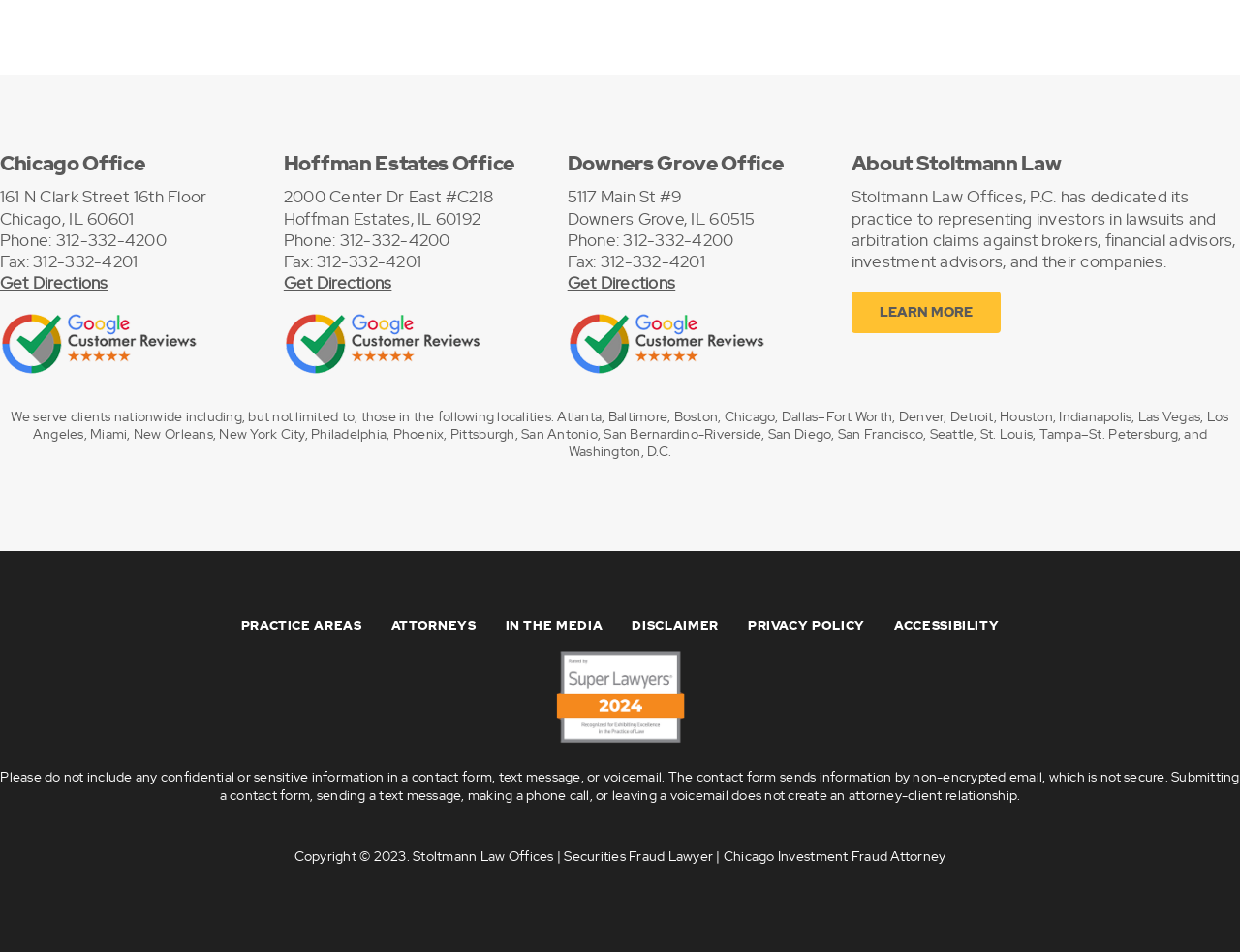Based on the visual content of the image, answer the question thoroughly: What is the purpose of Stoltmann Law Offices?

According to the webpage, Stoltmann Law Offices 'has dedicated its practice to representing investors in lawsuits and arbitration claims against brokers, financial advisors, investment advisors, and their companies', which indicates that the purpose of the law office is to represent investors in lawsuits.